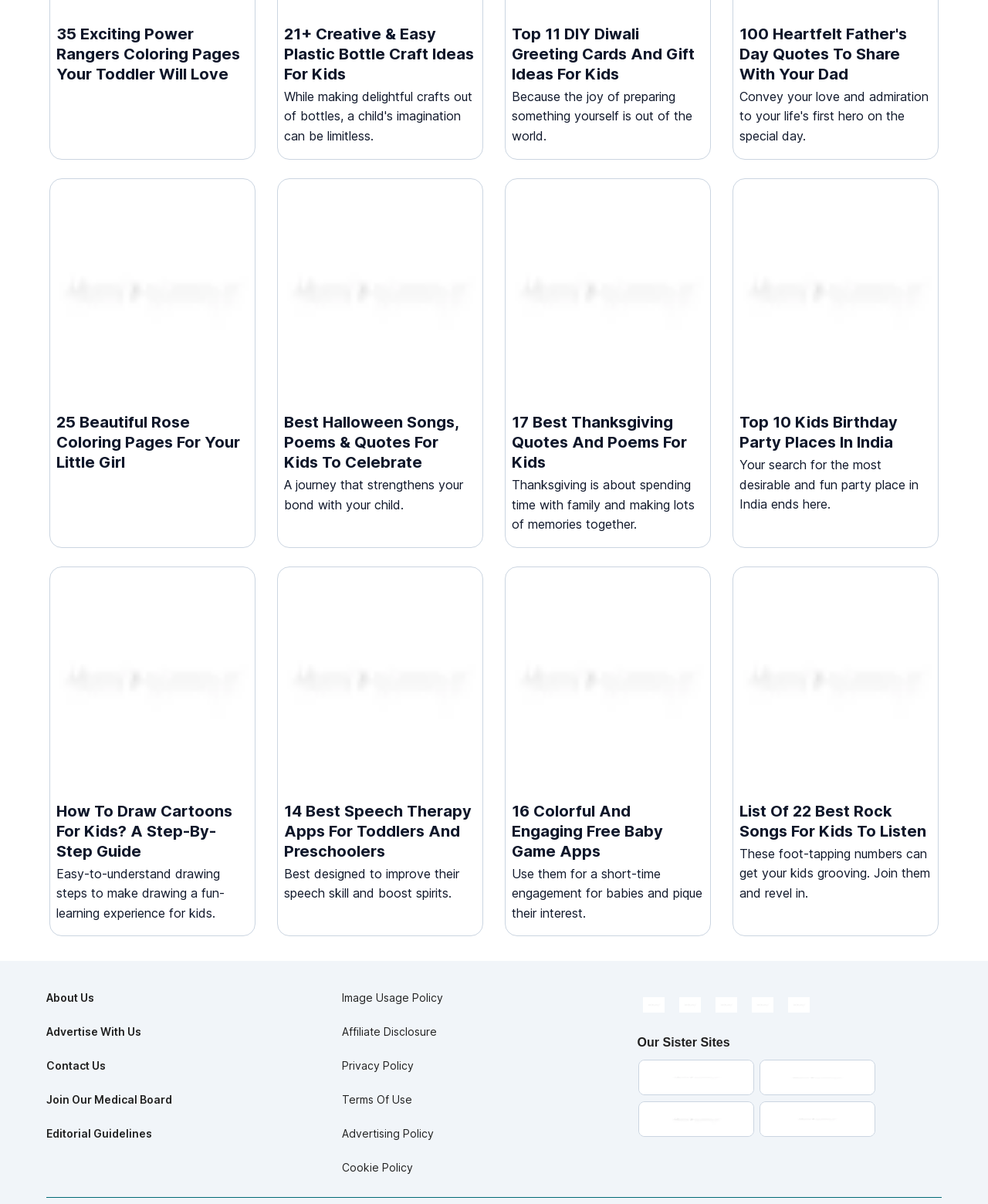Please identify the bounding box coordinates of the clickable region that I should interact with to perform the following instruction: "Click on the link to access 35 Exciting Power Rangers Coloring Pages". The coordinates should be expressed as four float numbers between 0 and 1, i.e., [left, top, right, bottom].

[0.057, 0.02, 0.251, 0.07]